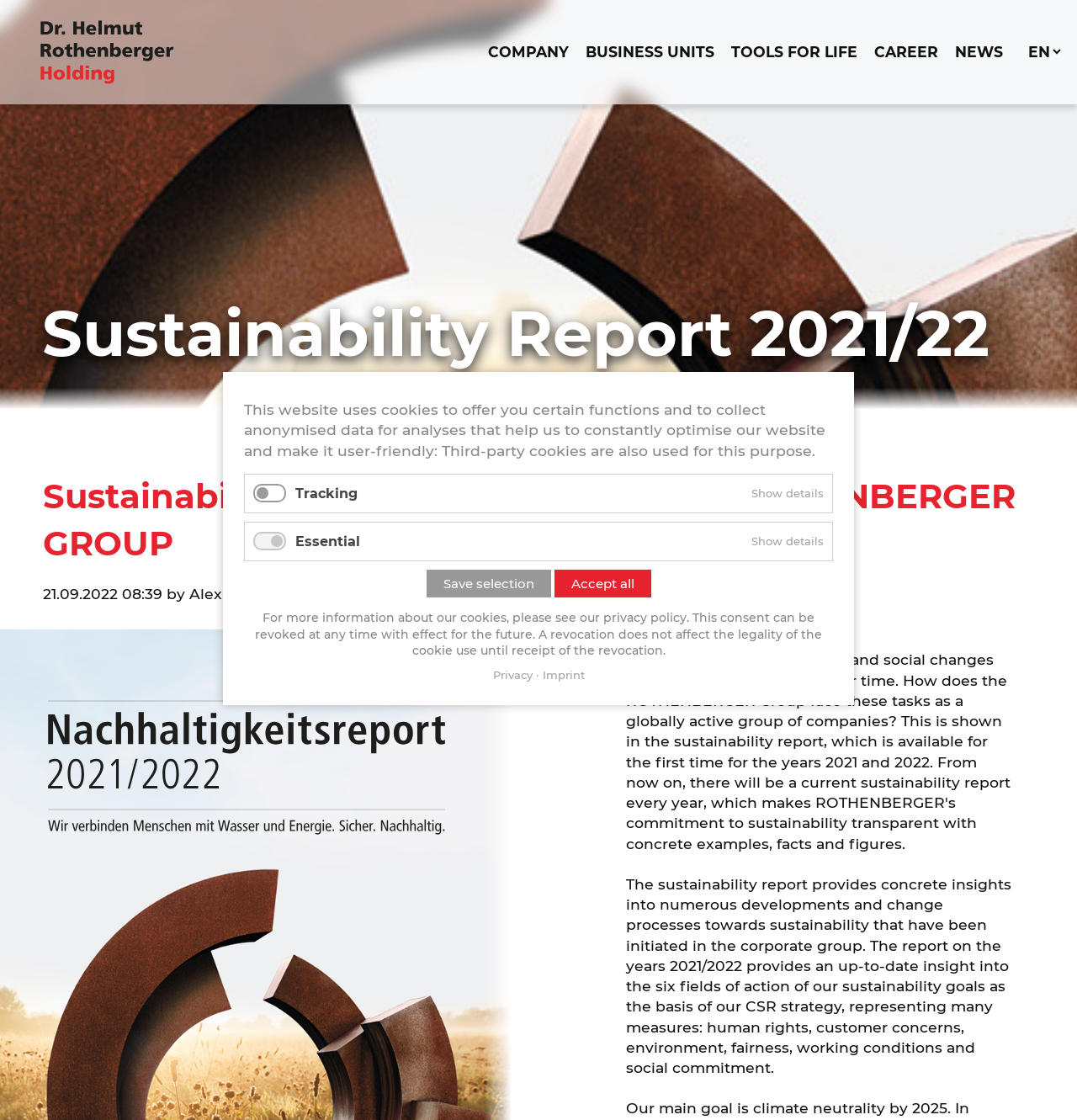Can you give a comprehensive explanation to the question given the content of the image?
What is the date of the report?

The date of the report is mentioned as 21.09.2022 08:39, which is indicated by the time element on the webpage.